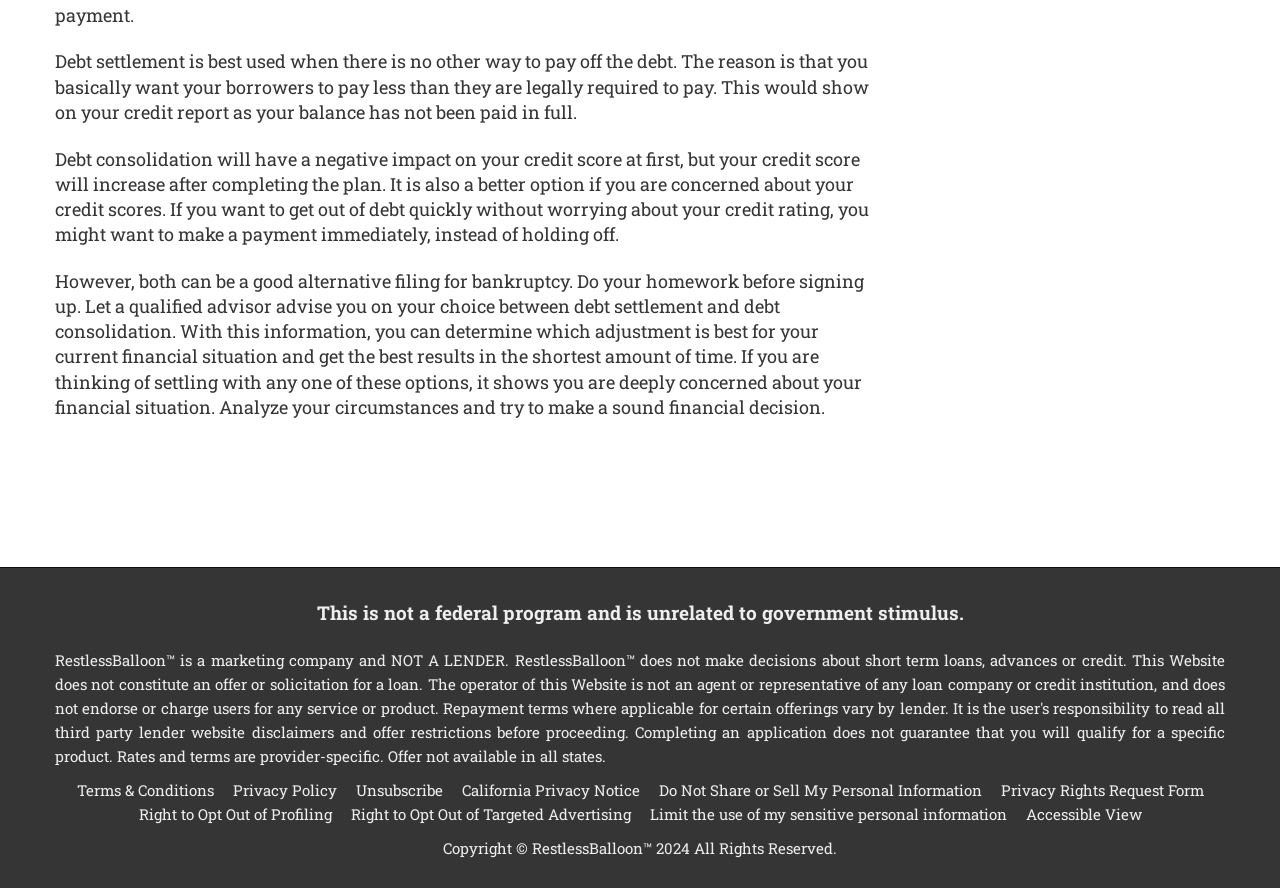Determine the bounding box coordinates of the area to click in order to meet this instruction: "Read terms and conditions".

[0.06, 0.878, 0.167, 0.901]